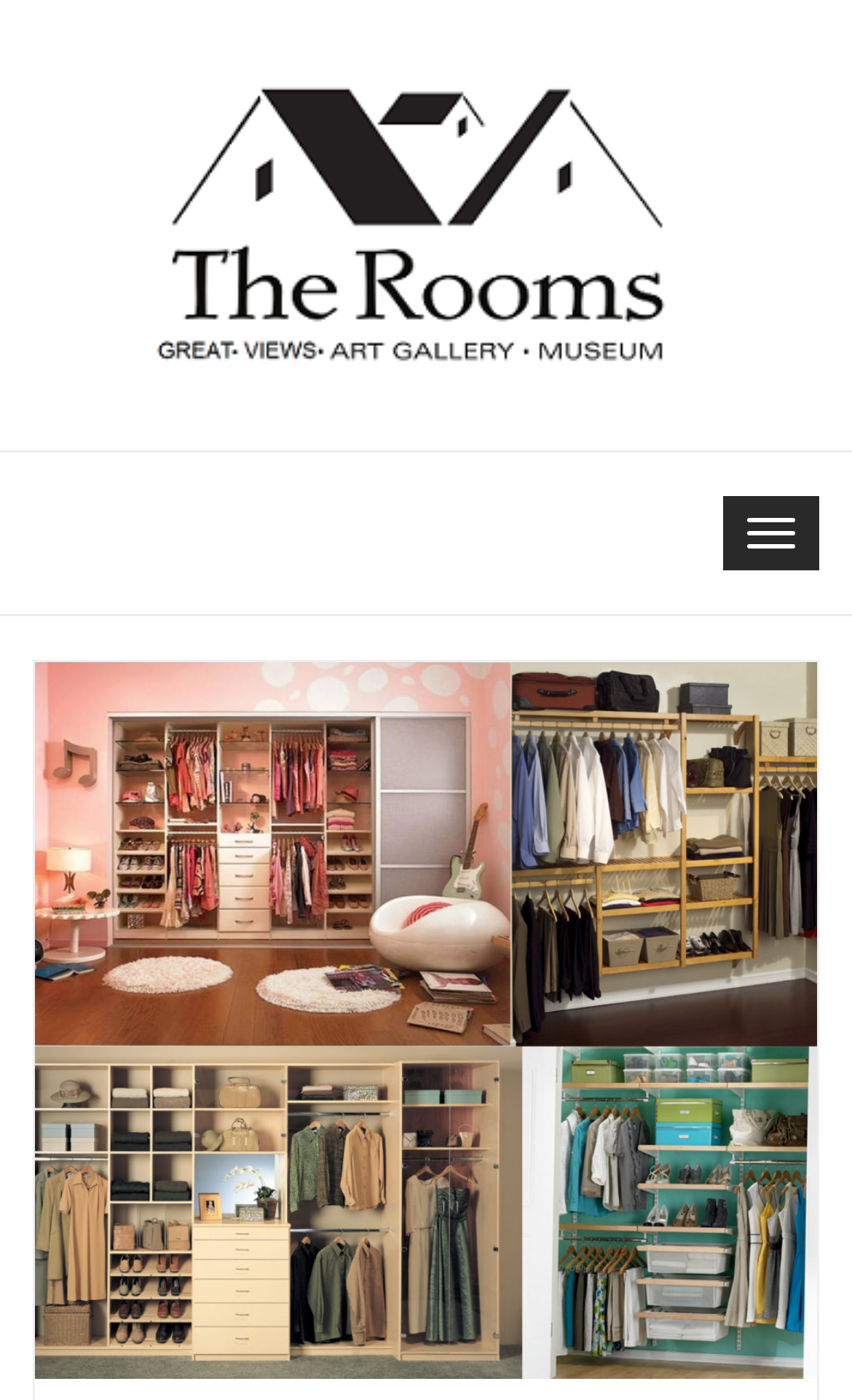Please provide the bounding box coordinate of the region that matches the element description: alt="Home Improvement Blog". Coordinates should be in the format (top-left x, top-left y, bottom-right x, bottom-right y) and all values should be between 0 and 1.

[0.077, 0.048, 0.923, 0.273]